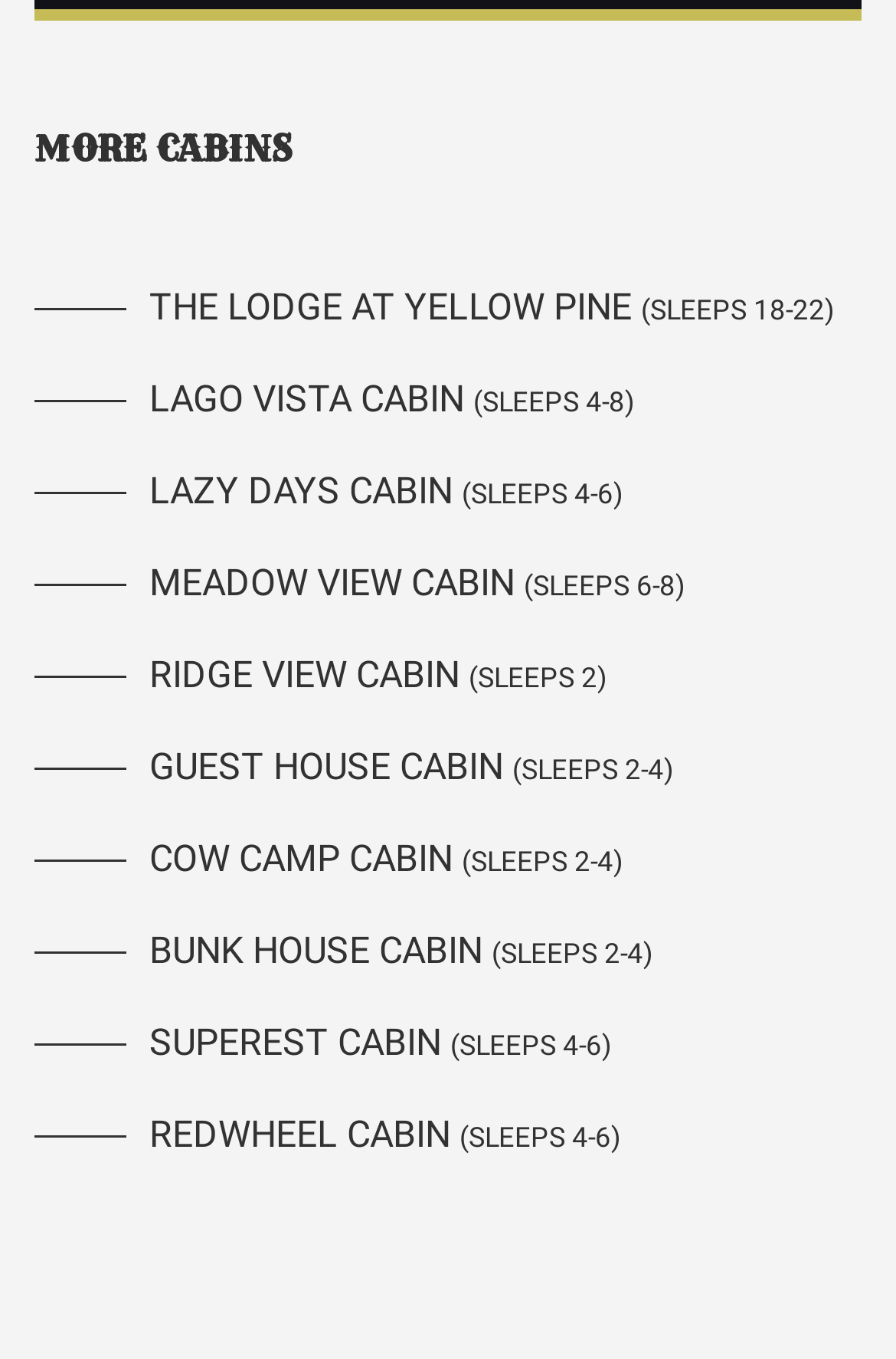Please identify the coordinates of the bounding box that should be clicked to fulfill this instruction: "view THE LODGE AT YELLOW PINE cabin details".

[0.038, 0.188, 0.931, 0.255]